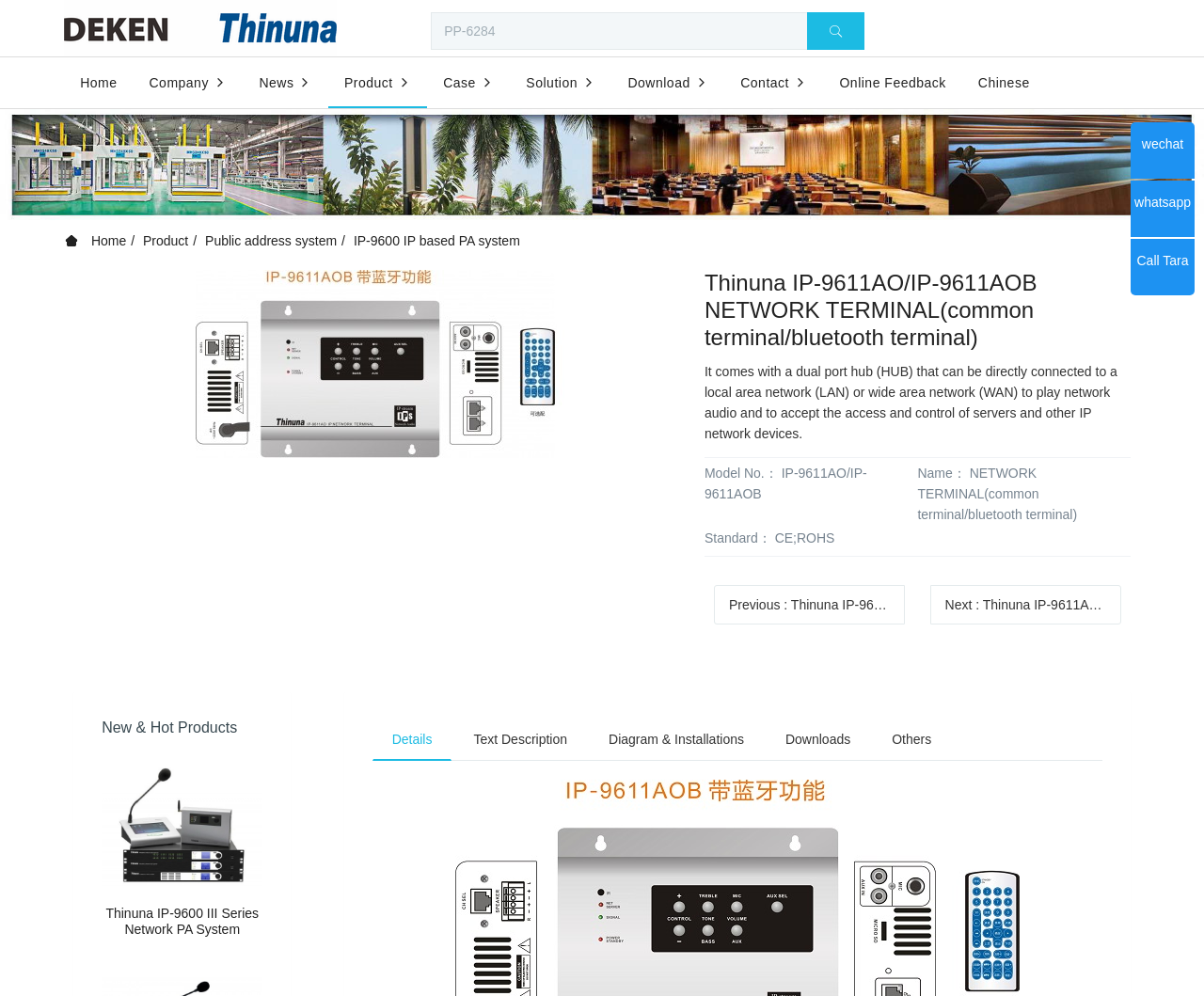Bounding box coordinates are specified in the format (top-left x, top-left y, bottom-right x, bottom-right y). All values are floating point numbers bounded between 0 and 1. Please provide the bounding box coordinate of the region this sentence describes: Events

None